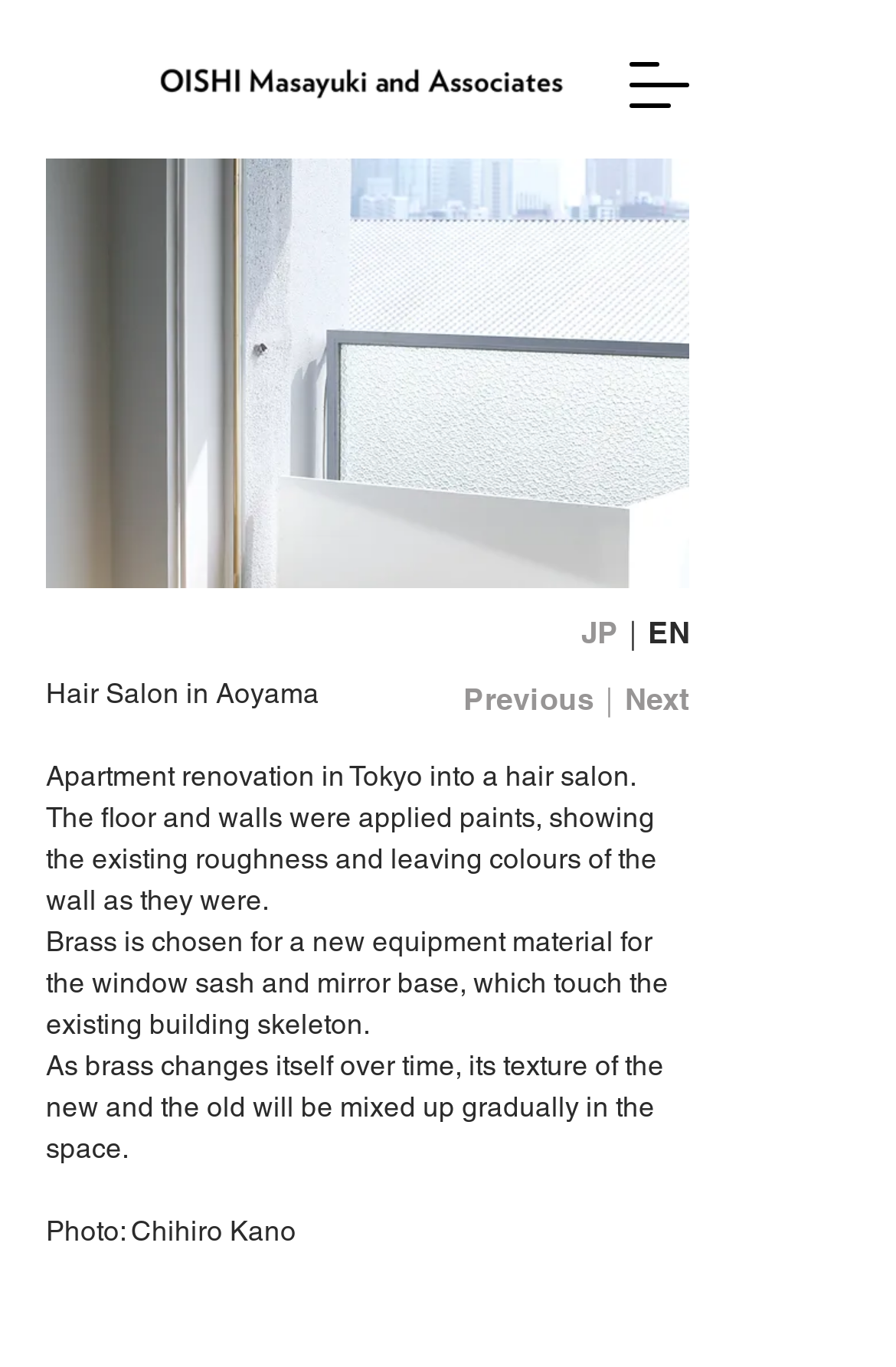Given the following UI element description: "Next", find the bounding box coordinates in the webpage screenshot.

[0.697, 0.497, 0.769, 0.524]